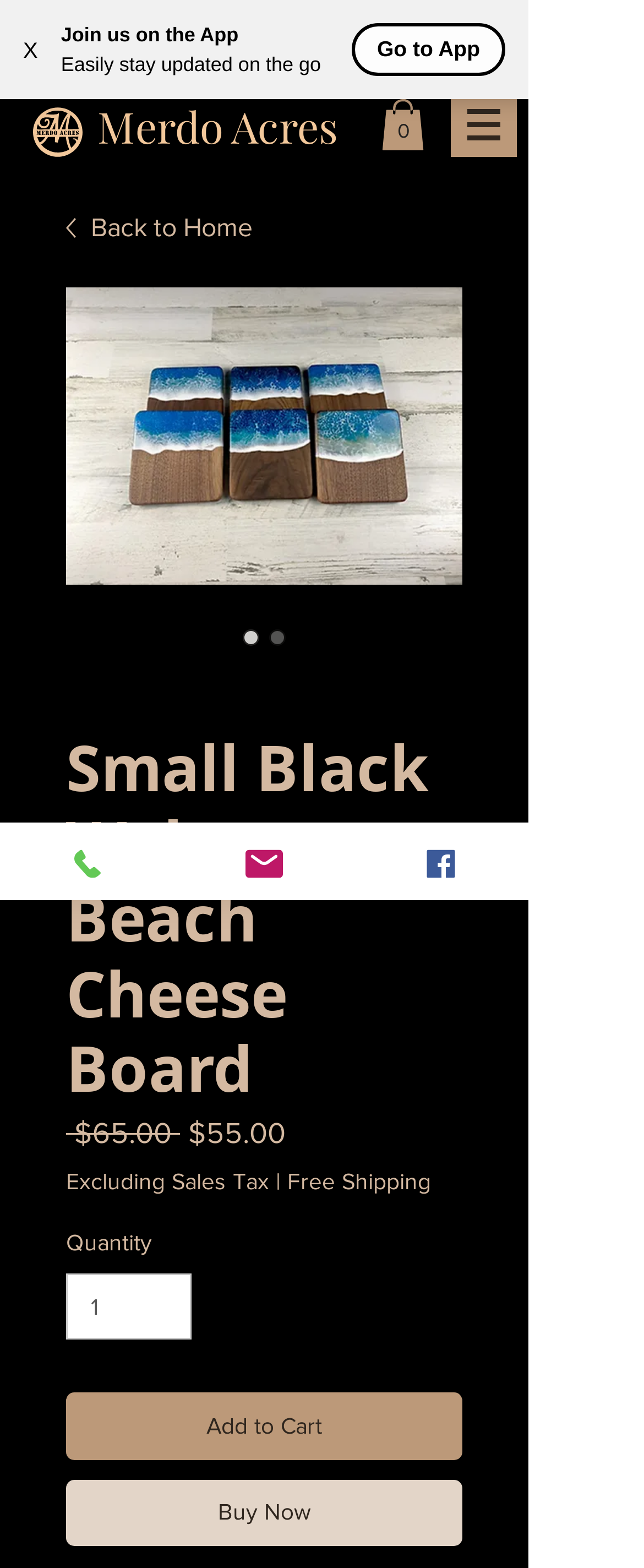Please provide a brief answer to the following inquiry using a single word or phrase:
What is the regular price of the product?

$65.00